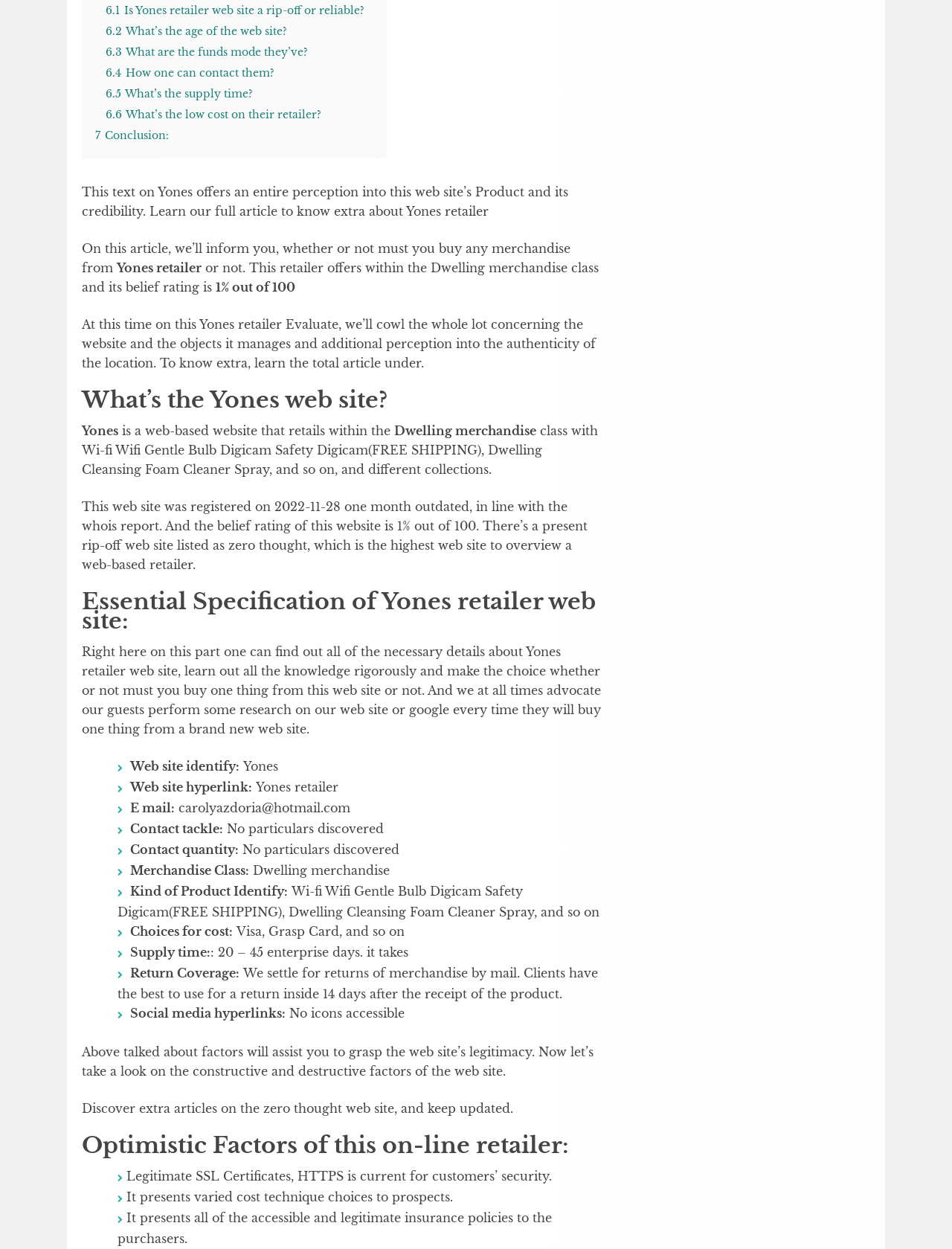Provide the bounding box coordinates of the HTML element described by the text: "7 Conclusion:". The coordinates should be in the format [left, top, right, bottom] with values between 0 and 1.

[0.1, 0.103, 0.177, 0.113]